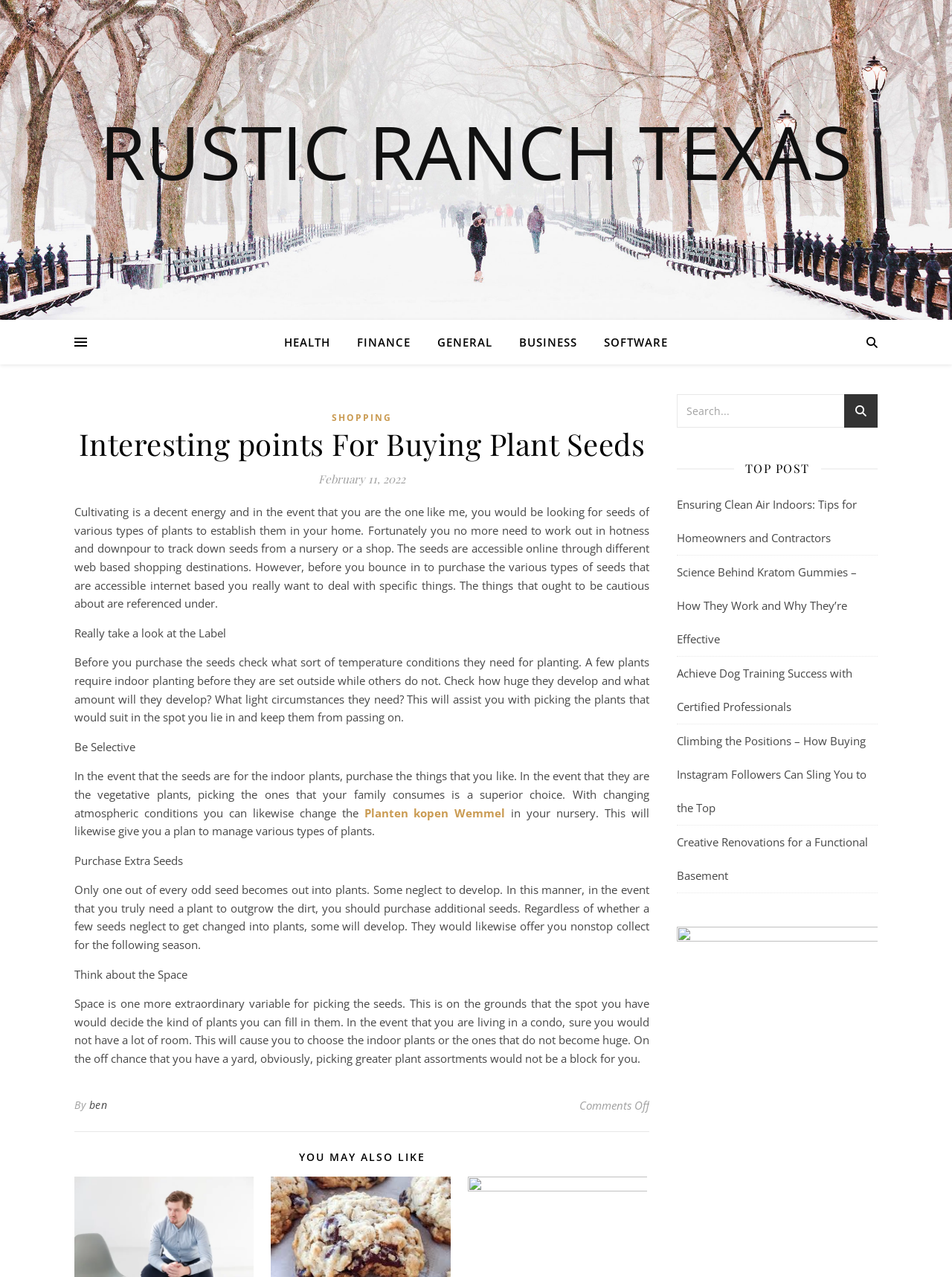Could you specify the bounding box coordinates for the clickable section to complete the following instruction: "Search for something"?

[0.711, 0.309, 0.922, 0.335]